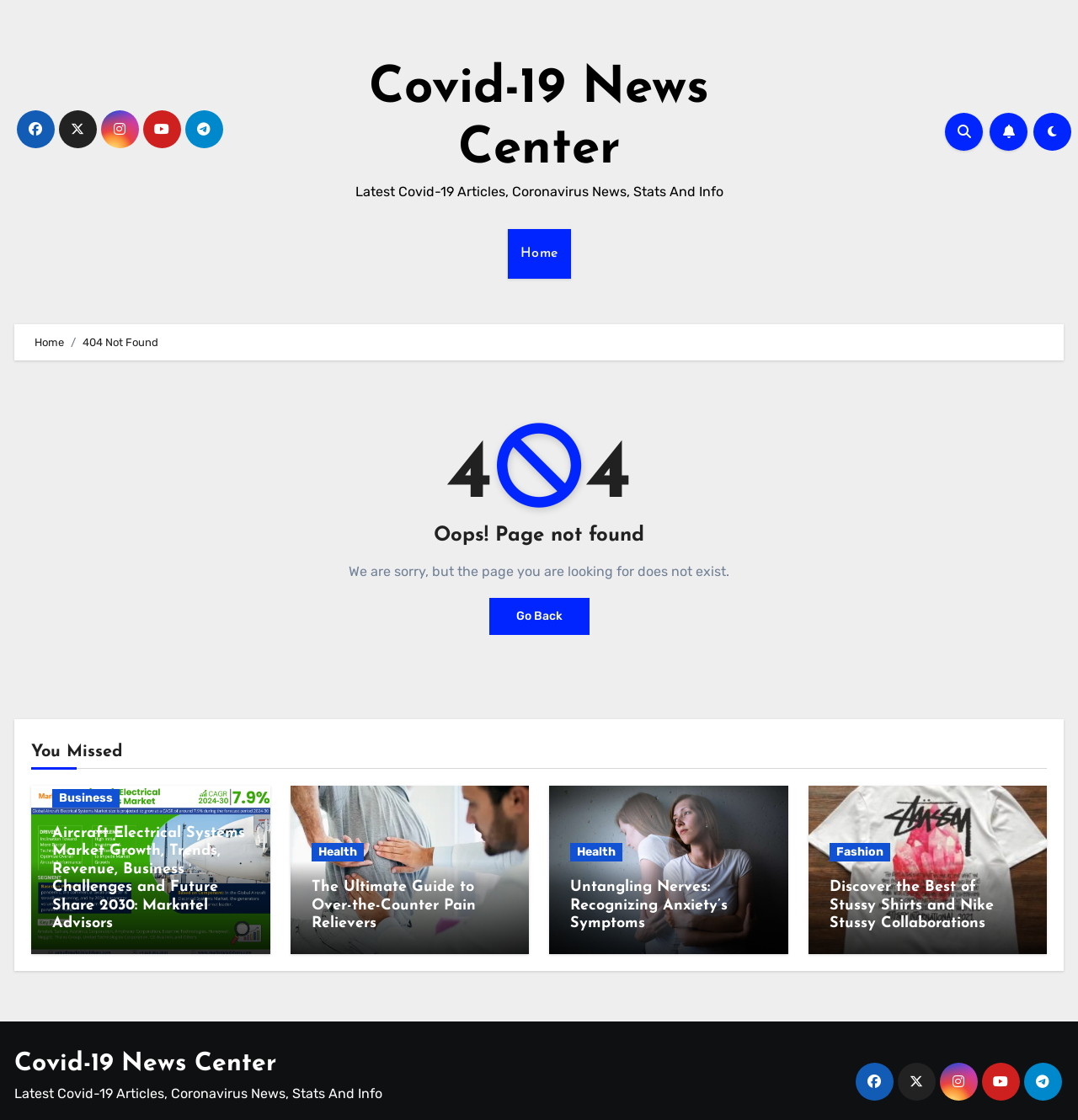Locate the bounding box coordinates of the region to be clicked to comply with the following instruction: "Go back to previous page". The coordinates must be four float numbers between 0 and 1, in the form [left, top, right, bottom].

[0.454, 0.534, 0.546, 0.567]